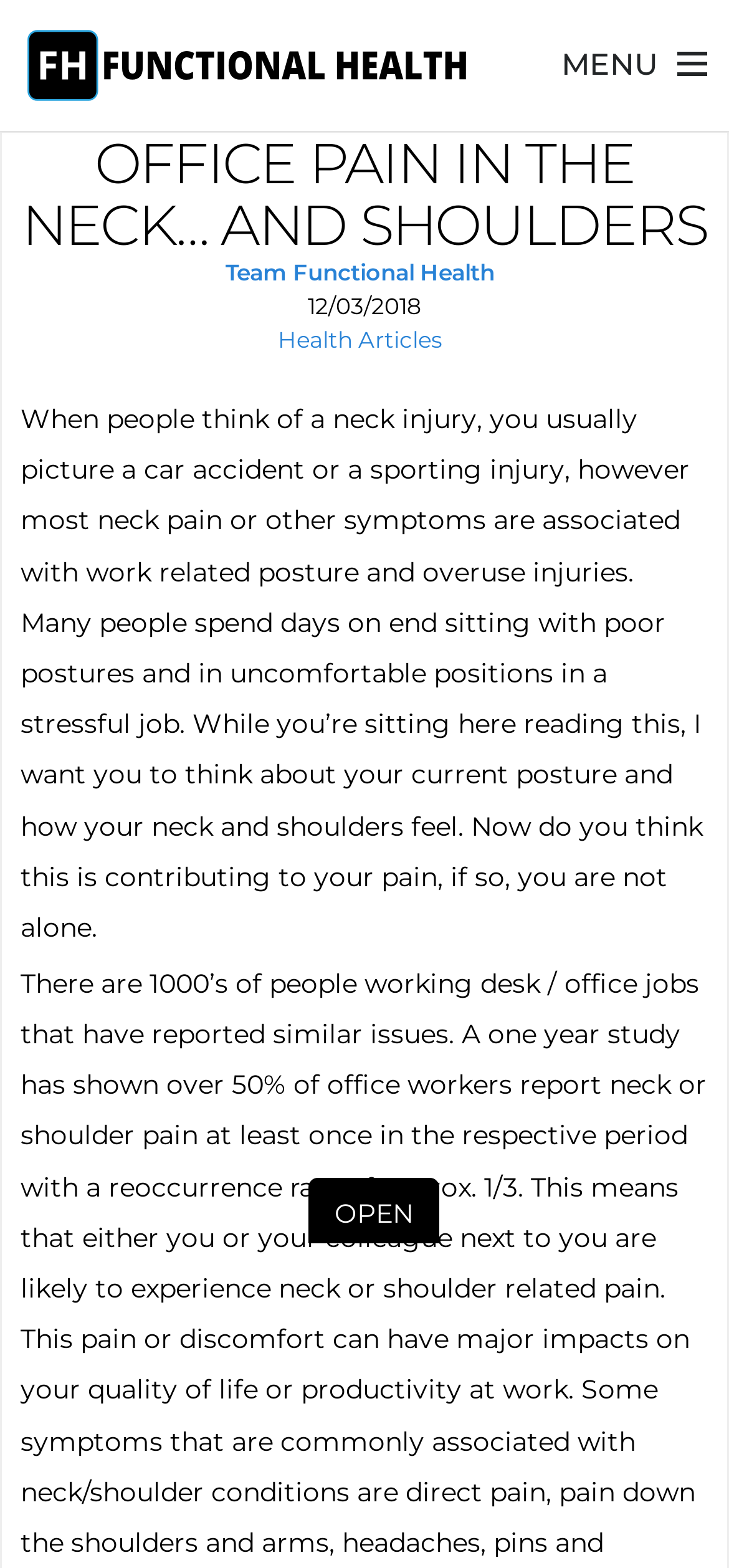Extract the bounding box coordinates for the UI element described as: "Toggle Footer".

[0.423, 0.751, 0.603, 0.793]